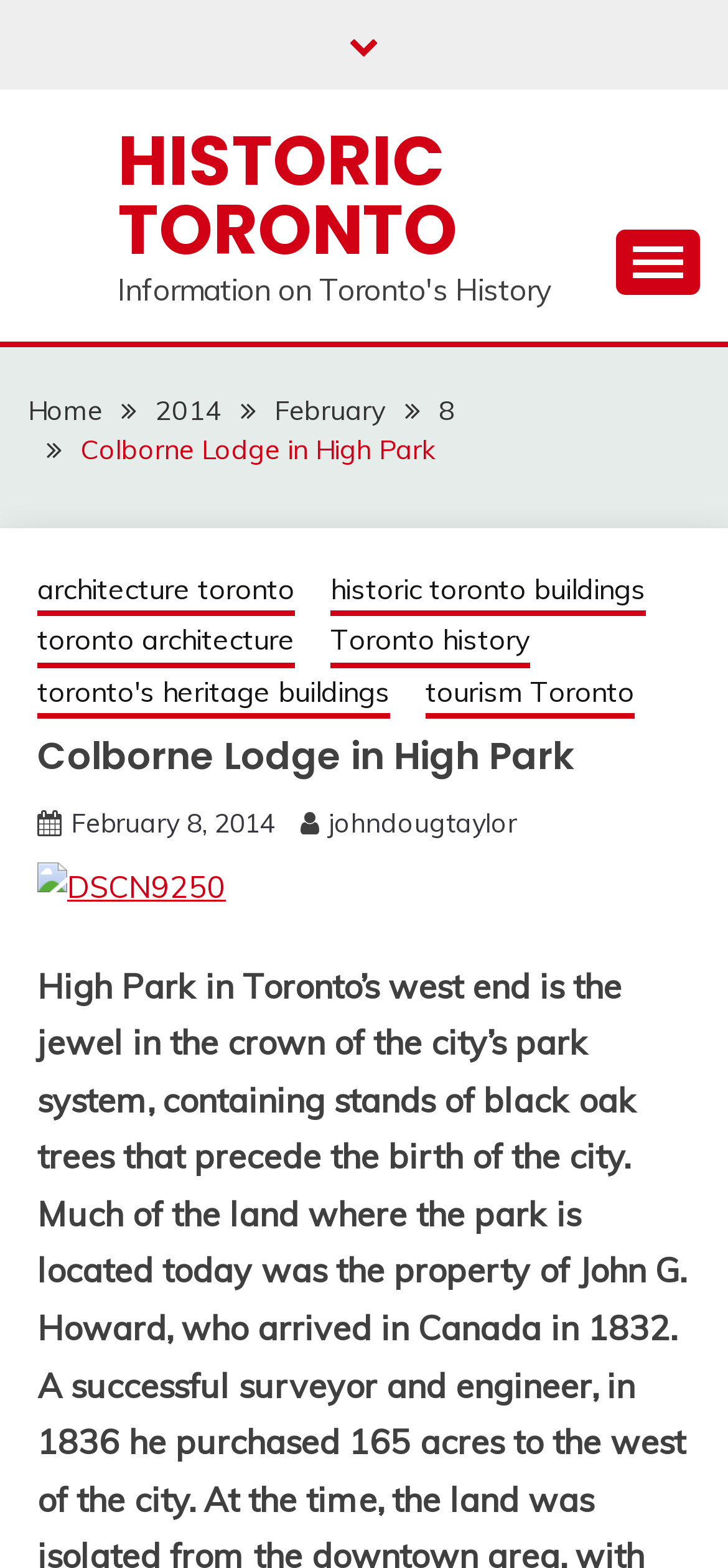Can you find the bounding box coordinates for the element to click on to achieve the instruction: "Go to the 'February 8, 2014' page"?

[0.097, 0.515, 0.377, 0.536]